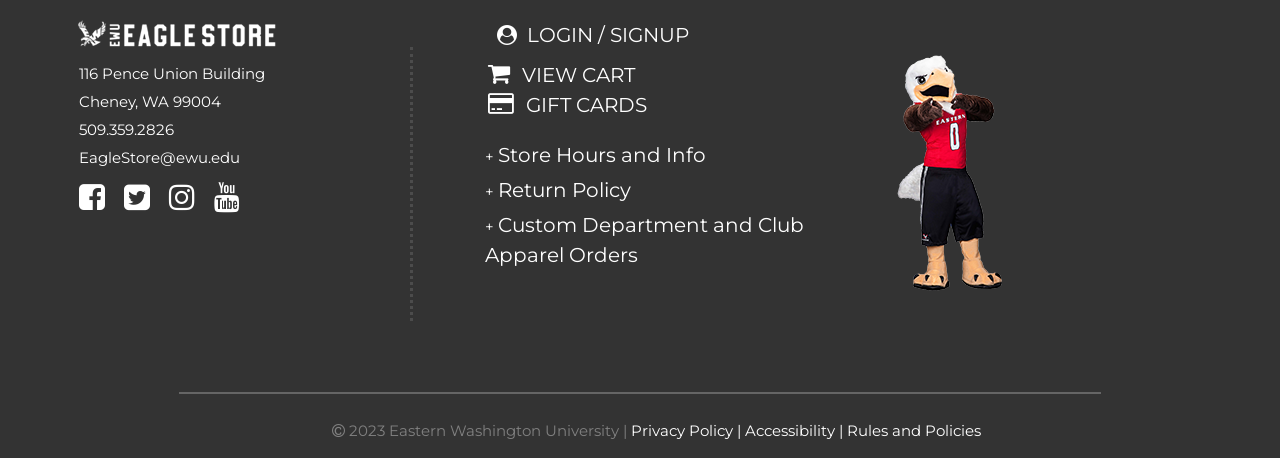What social media platforms does the store have?
Answer the question with as much detail as possible.

The social media platforms of the store can be found in the links below the store's contact information. There are three links with the descriptions 'EWU Eagle Store Facebook', 'EWU Eagle Store Twitter', and 'EWU Eagle Store YouTube', indicating that the store has a presence on these three platforms.